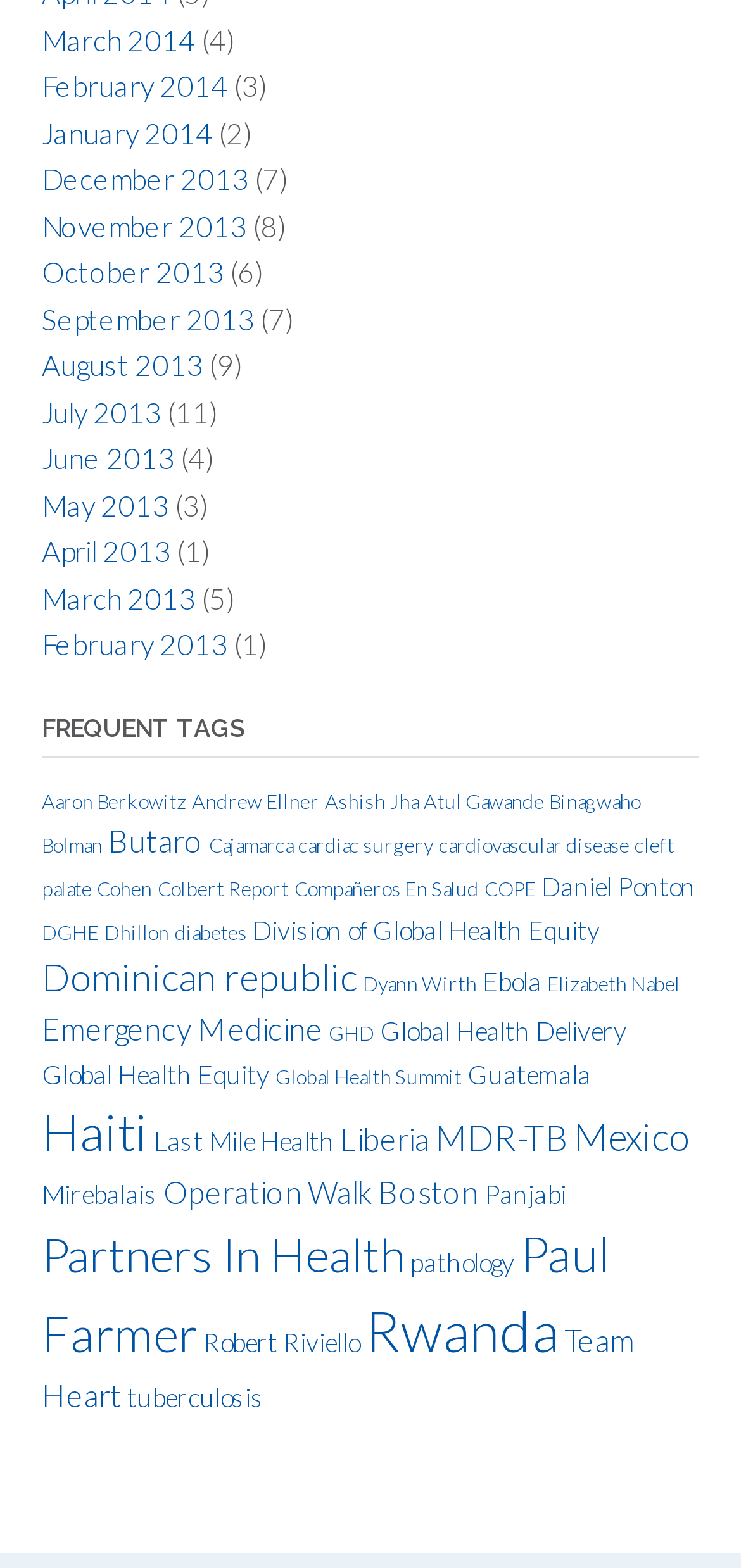Please identify the bounding box coordinates of the element's region that needs to be clicked to fulfill the following instruction: "View Frequent Tags". The bounding box coordinates should consist of four float numbers between 0 and 1, i.e., [left, top, right, bottom].

[0.056, 0.455, 0.944, 0.483]